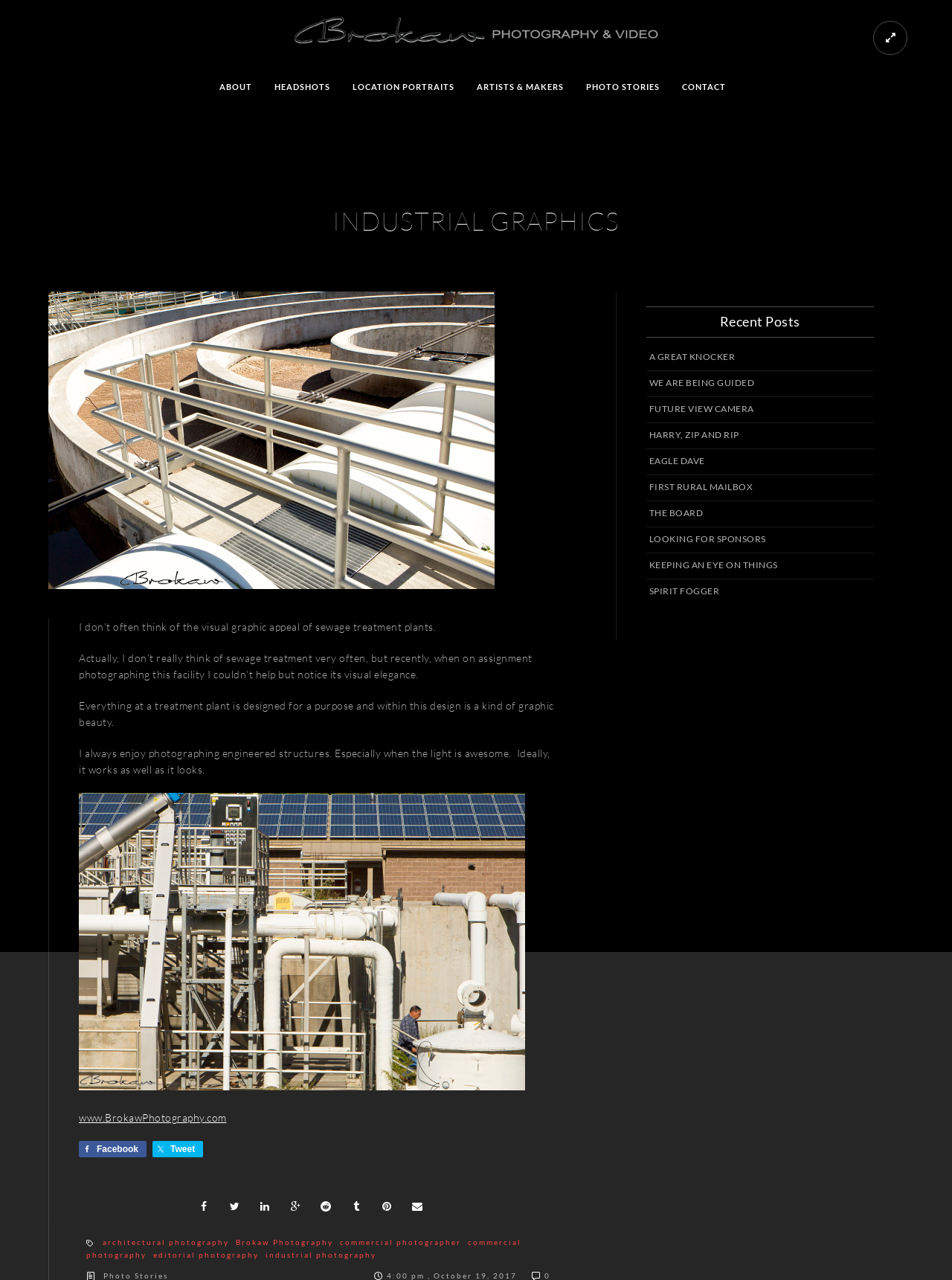Please find the bounding box coordinates of the element that needs to be clicked to perform the following instruction: "Share the post". The bounding box coordinates should be four float numbers between 0 and 1, represented as [left, top, right, bottom].

[0.474, 0.939, 0.509, 0.947]